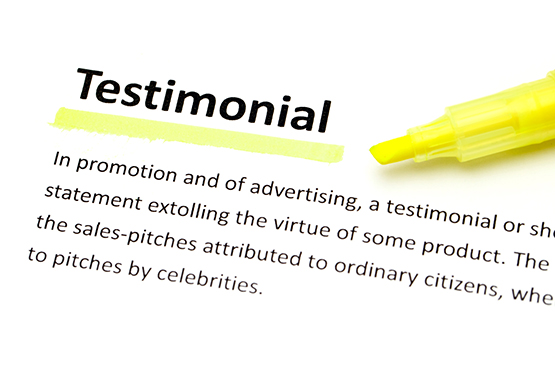What is a testimonial?
Please use the image to provide an in-depth answer to the question.

A testimonial is a statement that praises a product or service, often illustrating consumer experiences, as explained in the detailed explanation below the title of the document.